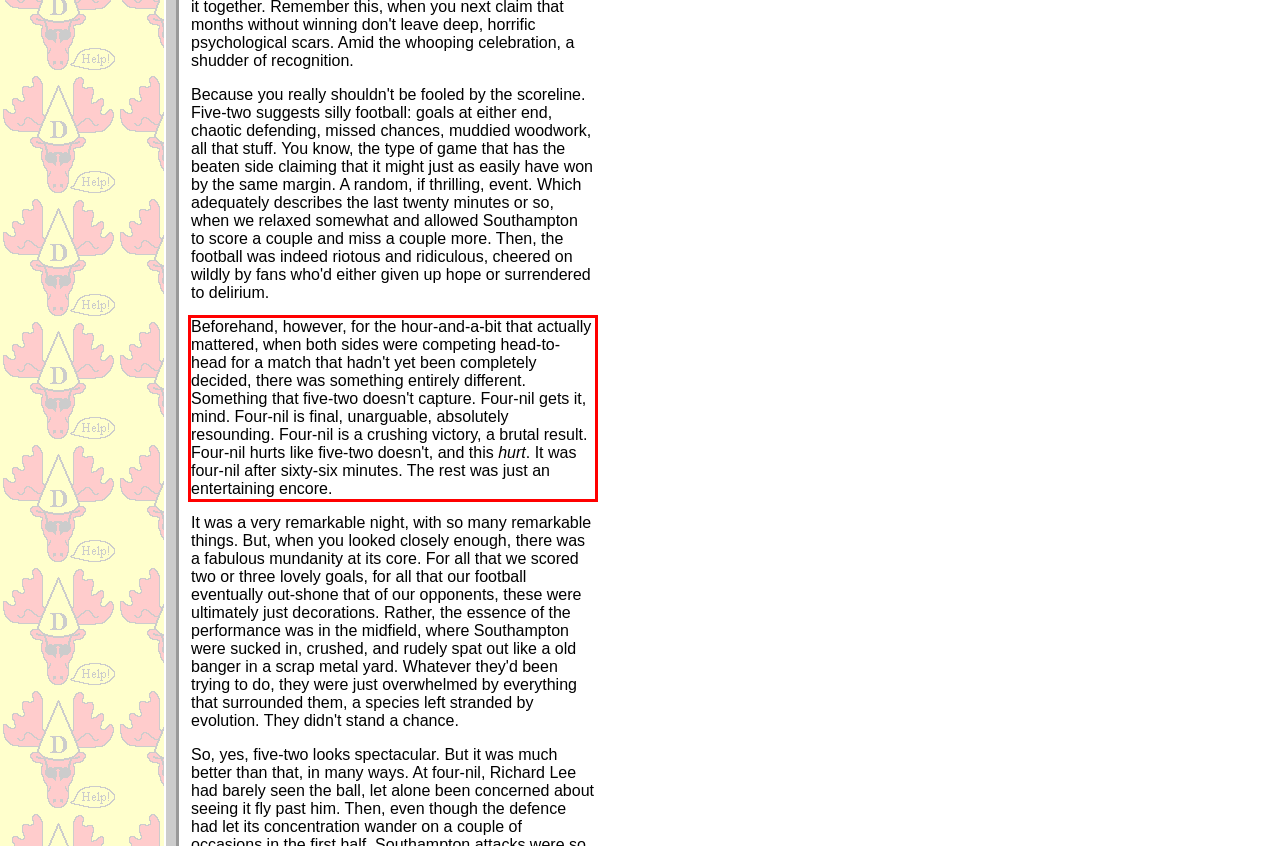From the provided screenshot, extract the text content that is enclosed within the red bounding box.

Beforehand, however, for the hour-and-a-bit that actually mattered, when both sides were competing head-to-head for a match that hadn't yet been completely decided, there was something entirely different. Something that five-two doesn't capture. Four-nil gets it, mind. Four-nil is final, unarguable, absolutely resounding. Four-nil is a crushing victory, a brutal result. Four-nil hurts like five-two doesn't, and this hurt. It was four-nil after sixty-six minutes. The rest was just an entertaining encore.